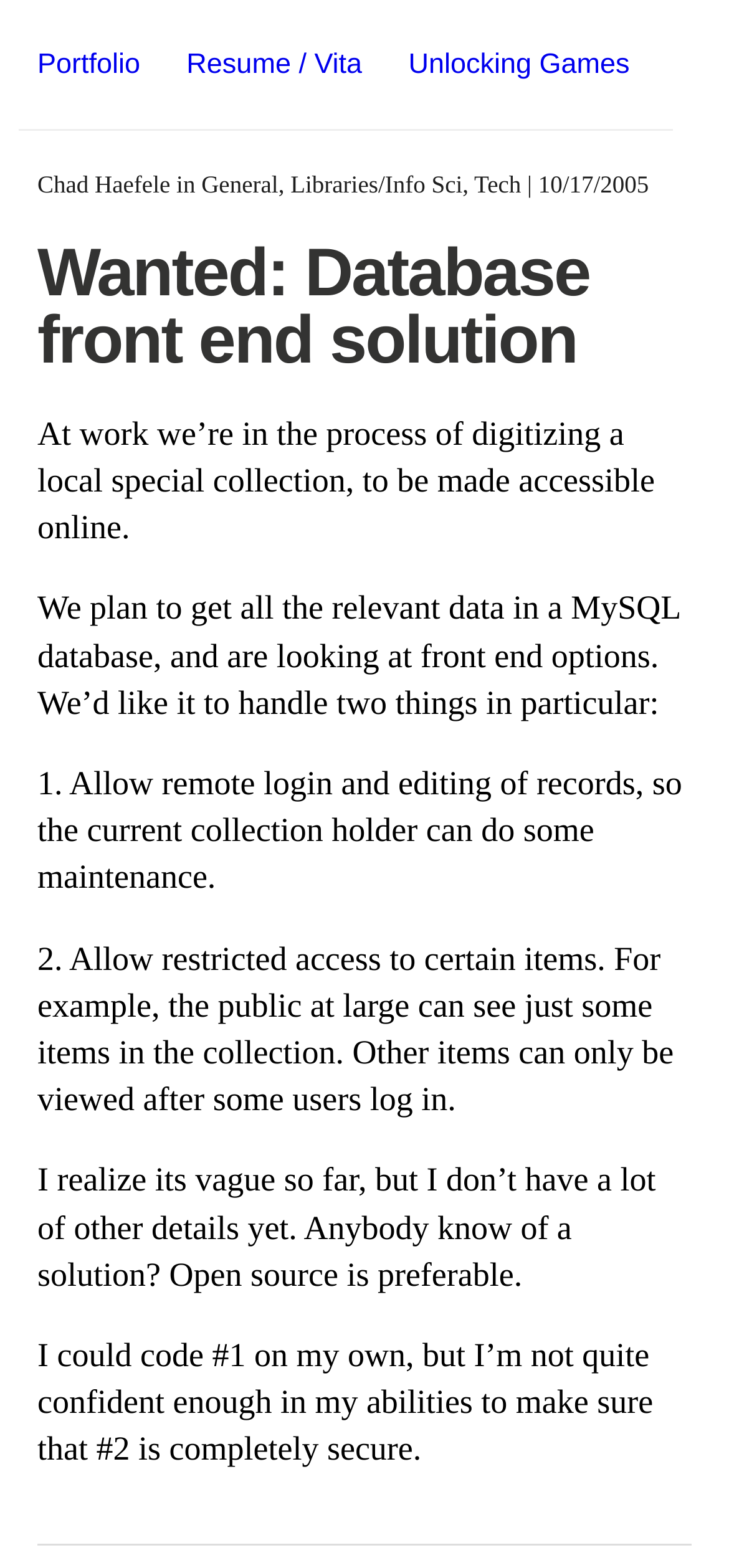Generate the text content of the main heading of the webpage.

Wanted: Database front end solution